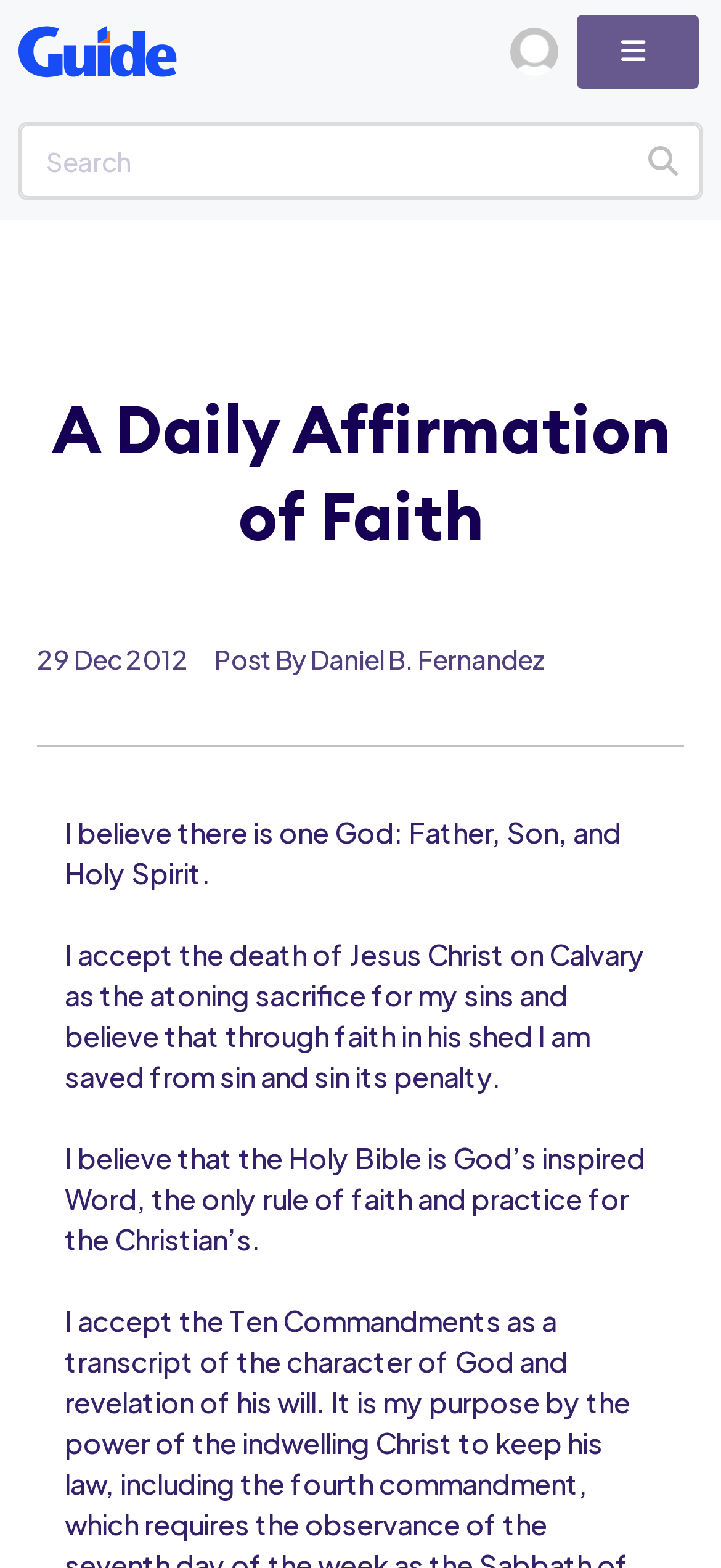How many statements of faith are there?
Please interpret the details in the image and answer the question thoroughly.

I found the number of statements of faith by counting the static text elements with the content starting with 'I believe' or 'I accept', which are located below the author's name, indicating three statements of faith.